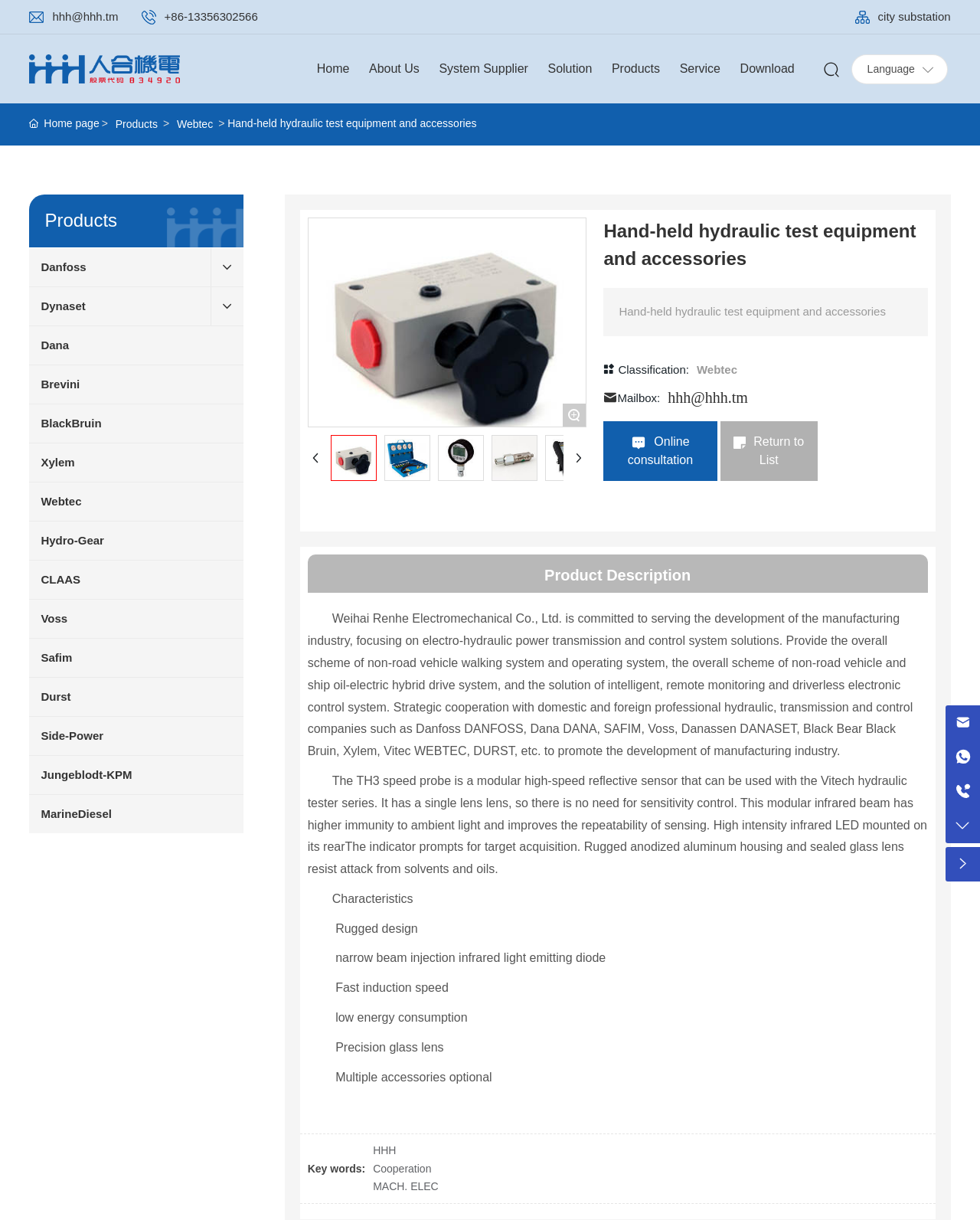Please determine the bounding box coordinates for the UI element described as: "HHH Cooperation MACH. ELEC".

[0.381, 0.938, 0.447, 0.977]